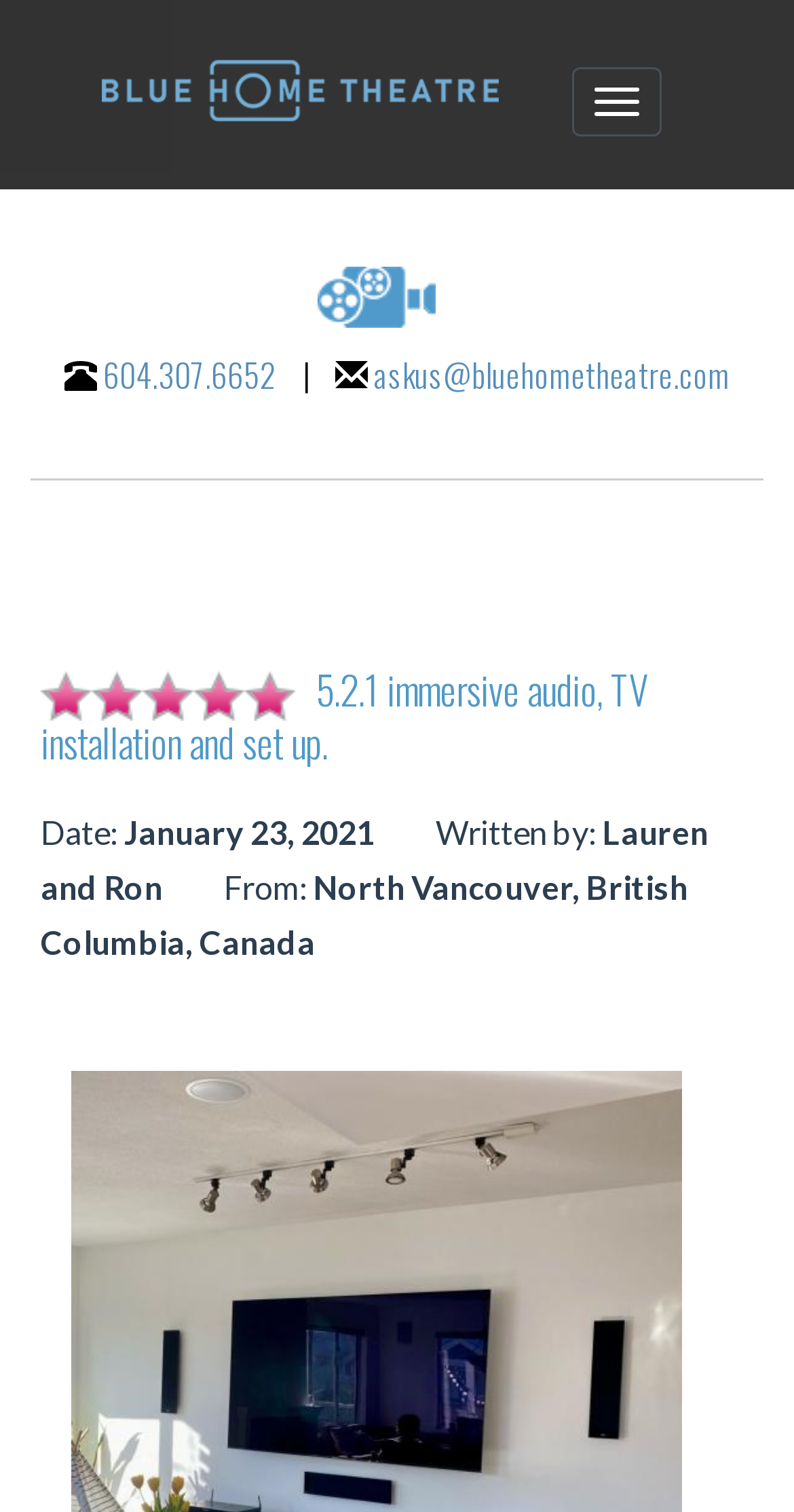Please analyze the image and provide a thorough answer to the question:
What is the email address on the webpage?

I found the email address by looking at the top section of the webpage, where the contact information is displayed. The email address is written in a link element, next to the phone number and a logo.